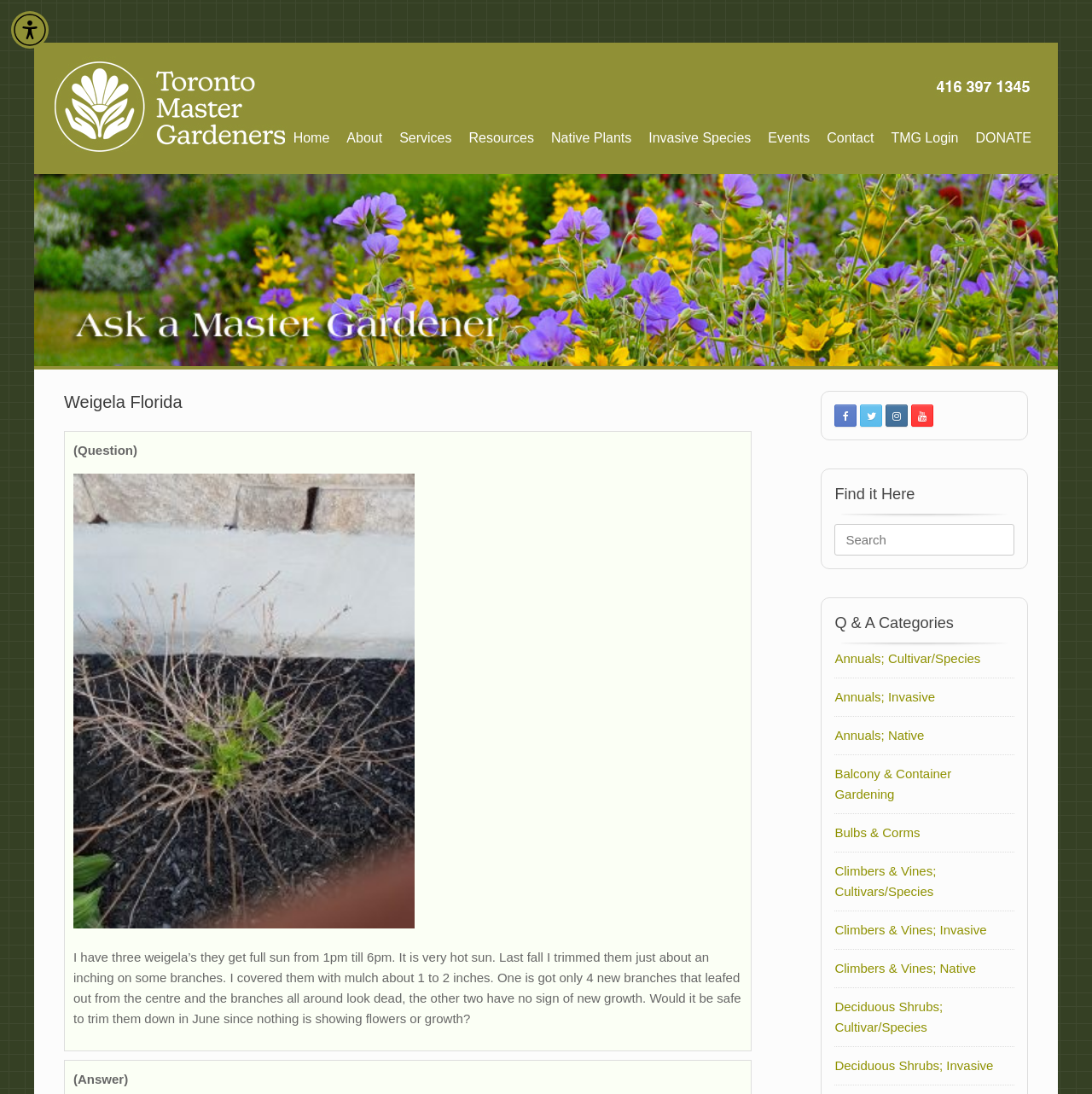Pinpoint the bounding box coordinates of the clickable element to carry out the following instruction: "Click the 'Accessibility Menu' button."

[0.01, 0.01, 0.045, 0.044]